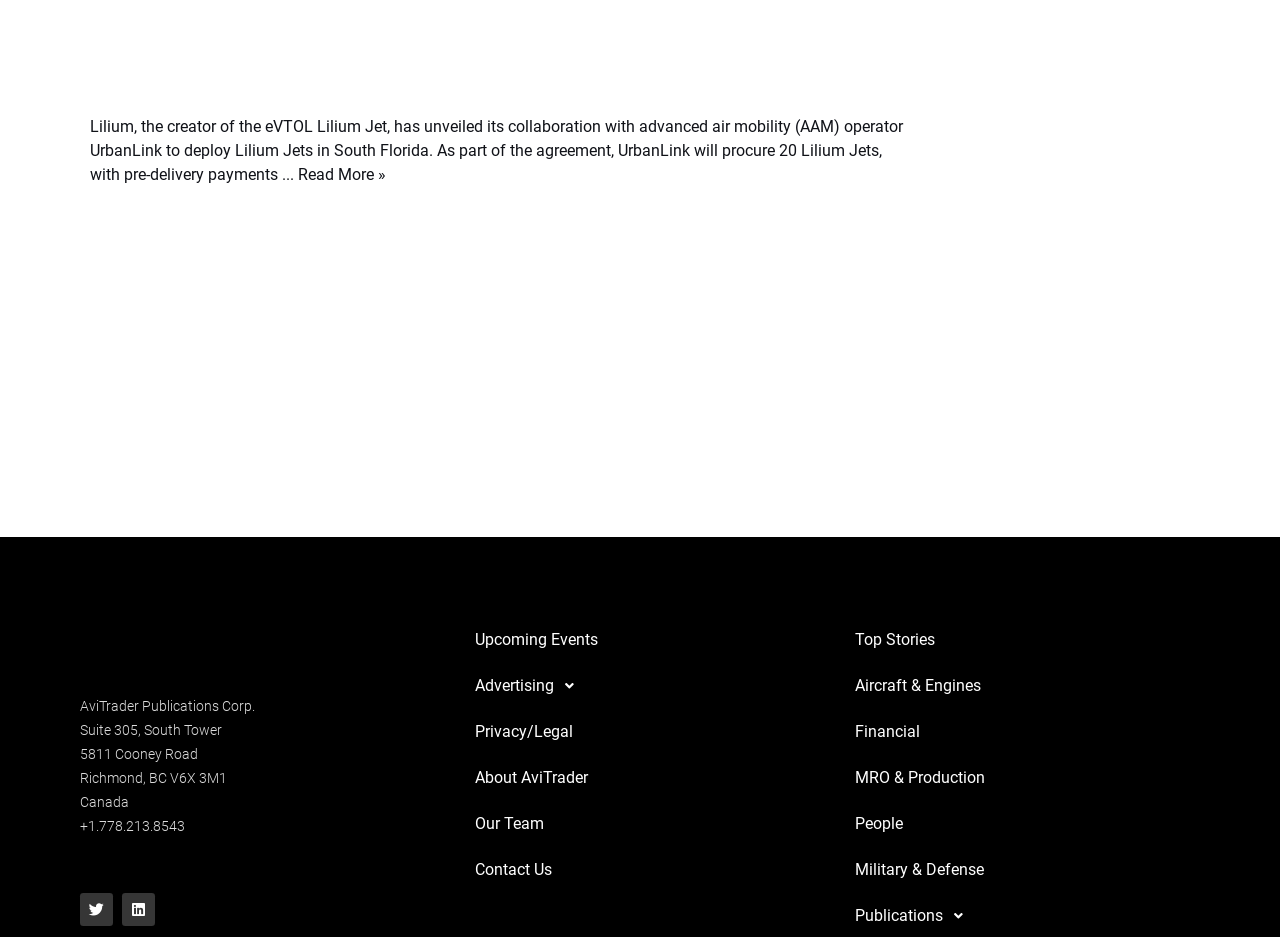Using the details in the image, give a detailed response to the question below:
Where is AviTrader Publications Corp. located?

From the address information provided, we can see that AviTrader Publications Corp. is located at Suite 305, South Tower, 5811 Cooney Road, Richmond, BC V6X 3M1, Canada.